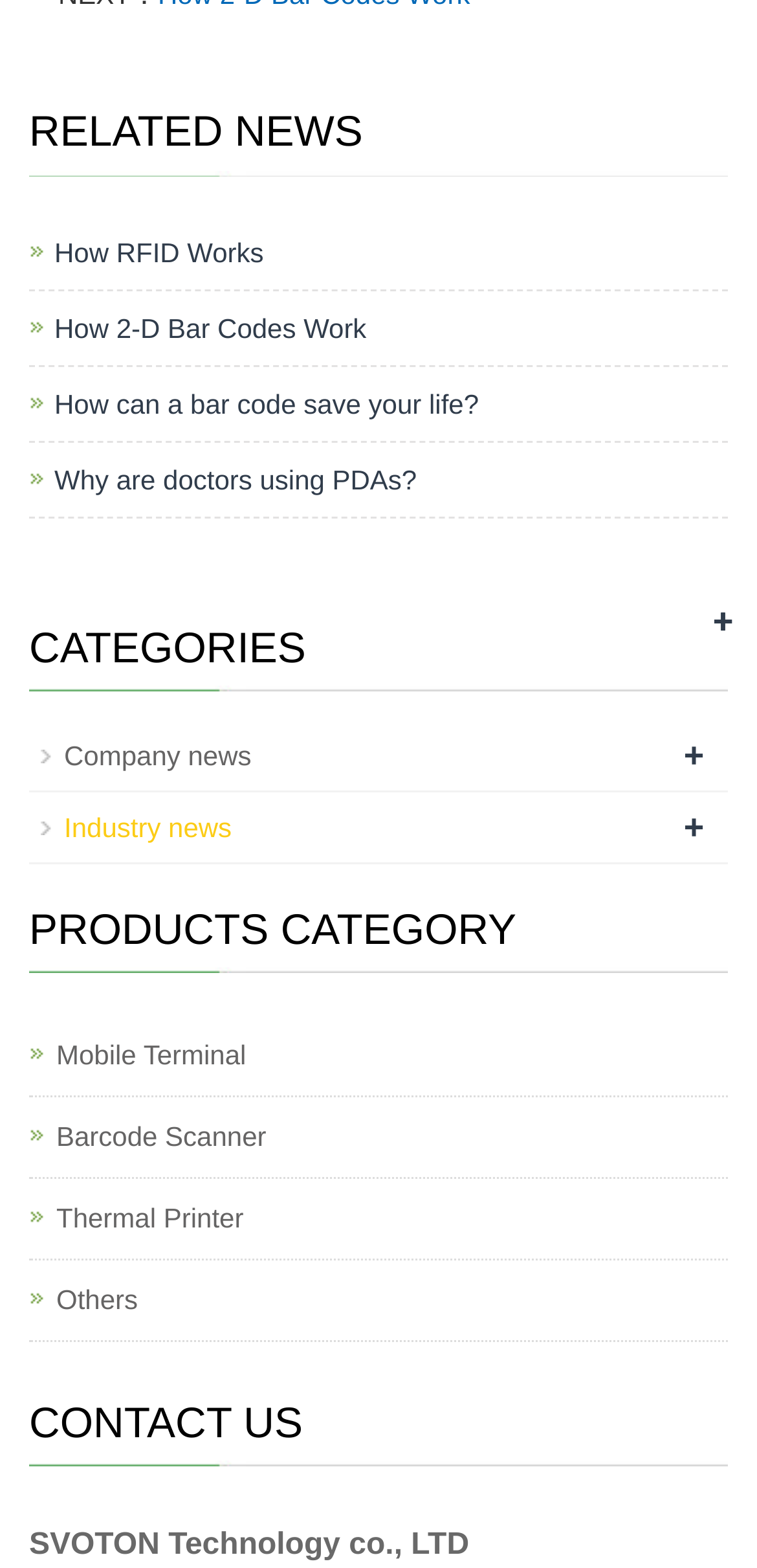Analyze the image and provide a detailed answer to the question: What is the topic of the first link under 'RELATED NEWS'?

The first link under 'RELATED NEWS' is 'How RFID Works', which suggests that the topic of this link is RFID.